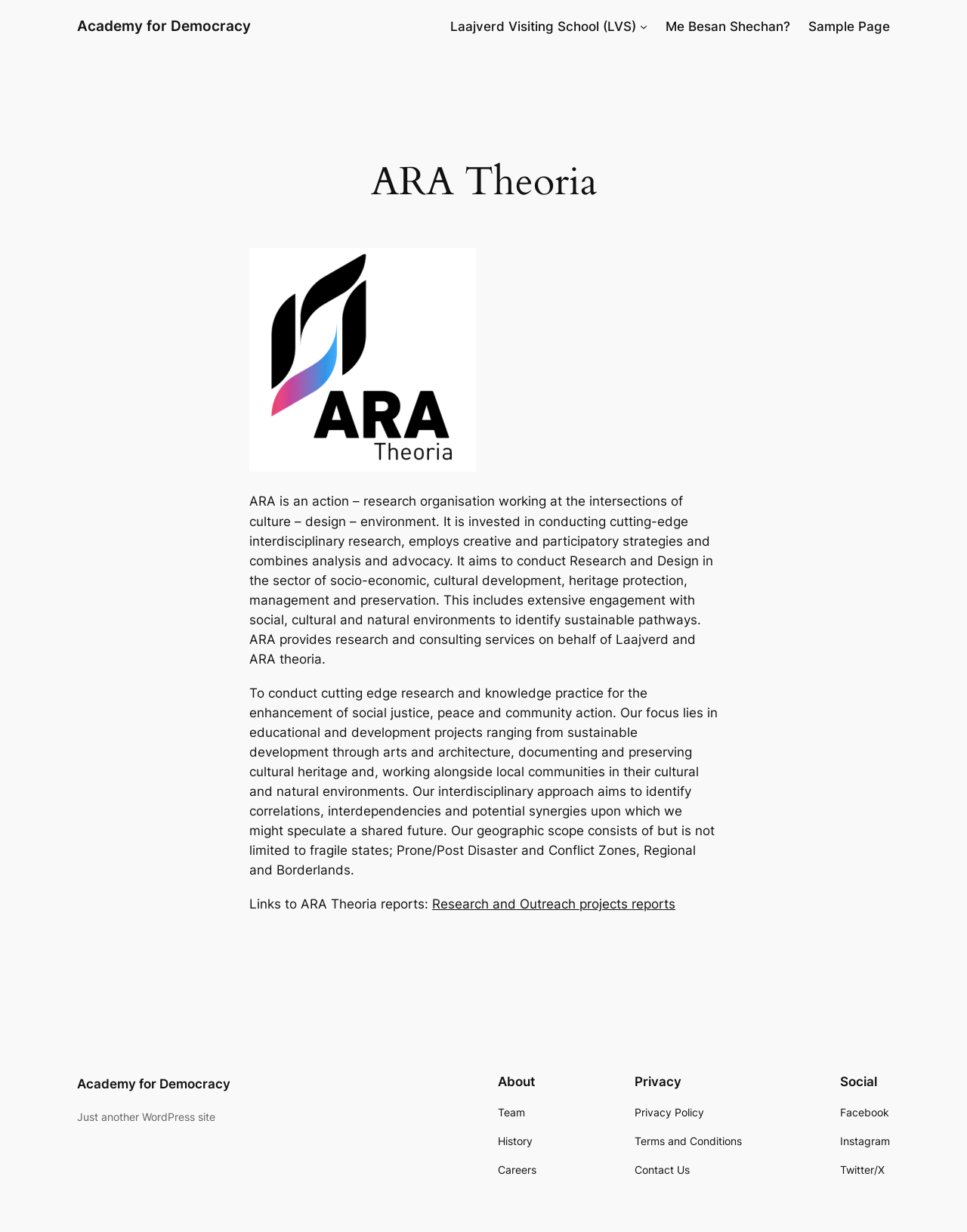Highlight the bounding box coordinates of the region I should click on to meet the following instruction: "Check Research and Outreach projects reports".

[0.447, 0.728, 0.698, 0.74]